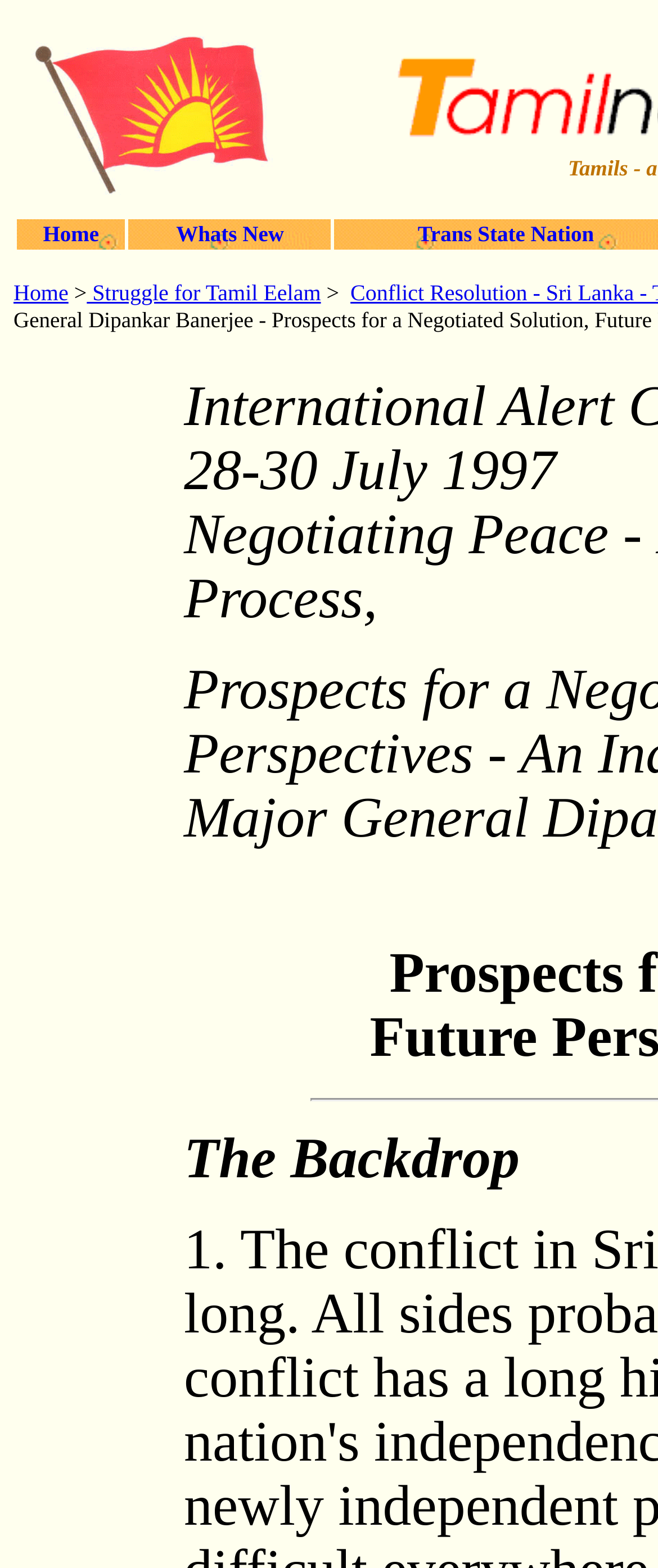What is the title of the section below the main menu?
Please give a detailed and elaborate answer to the question.

I searched for a heading-like element below the main menu and found a StaticText element with the text 'The Backdrop'.